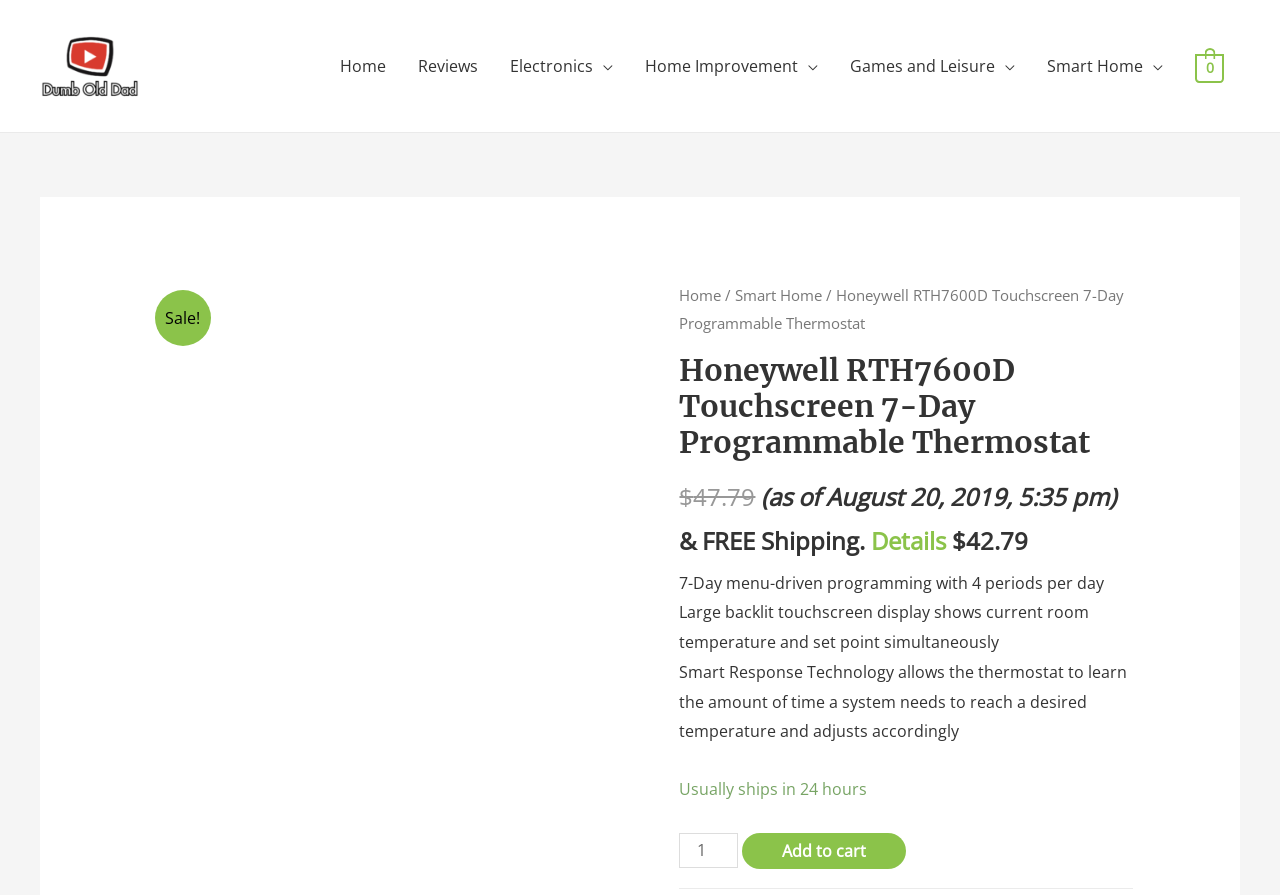Please find the bounding box coordinates in the format (top-left x, top-left y, bottom-right x, bottom-right y) for the given element description. Ensure the coordinates are floating point numbers between 0 and 1. Description: Games and Leisure

[0.652, 0.038, 0.806, 0.109]